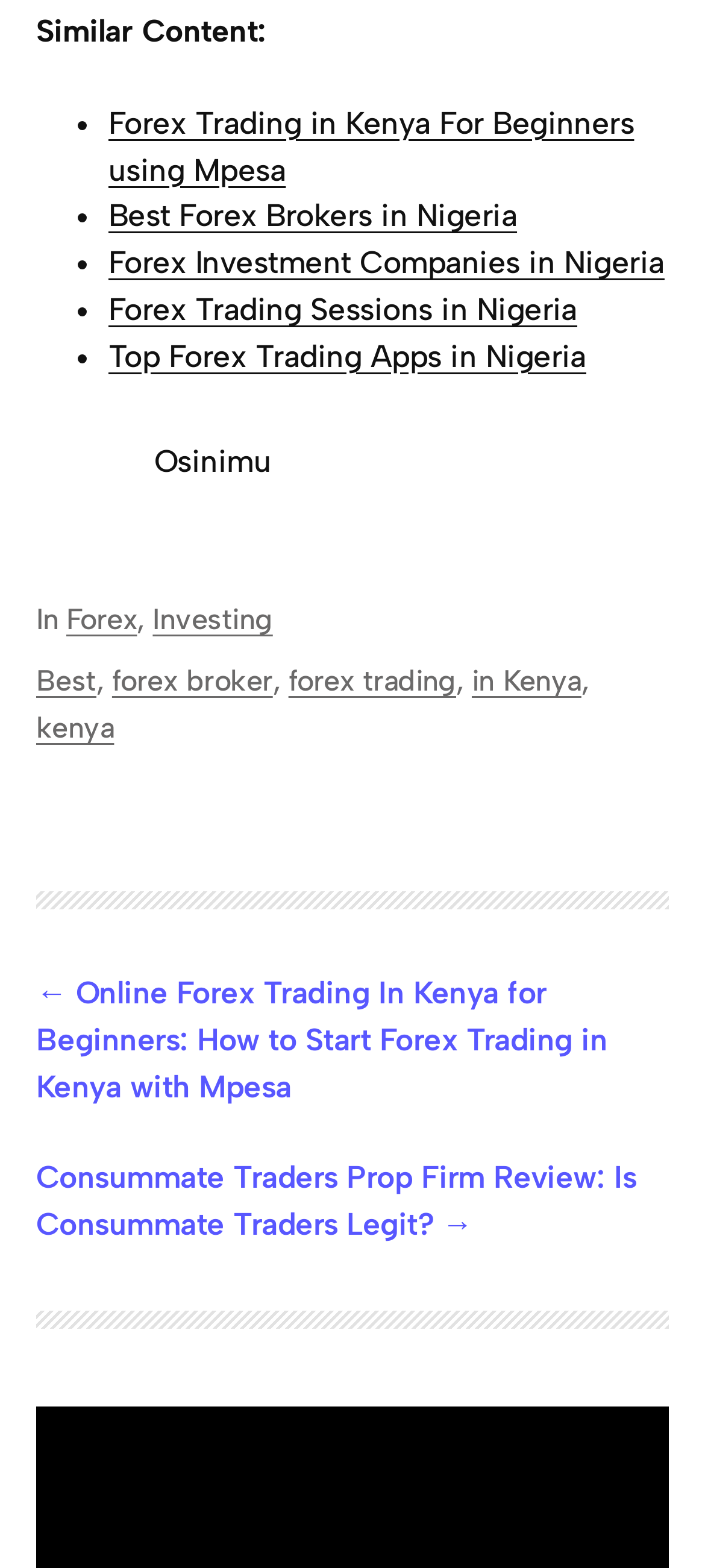Please provide the bounding box coordinates for the element that needs to be clicked to perform the following instruction: "View 'Forex Investment Companies in Nigeria'". The coordinates should be given as four float numbers between 0 and 1, i.e., [left, top, right, bottom].

[0.154, 0.156, 0.943, 0.179]